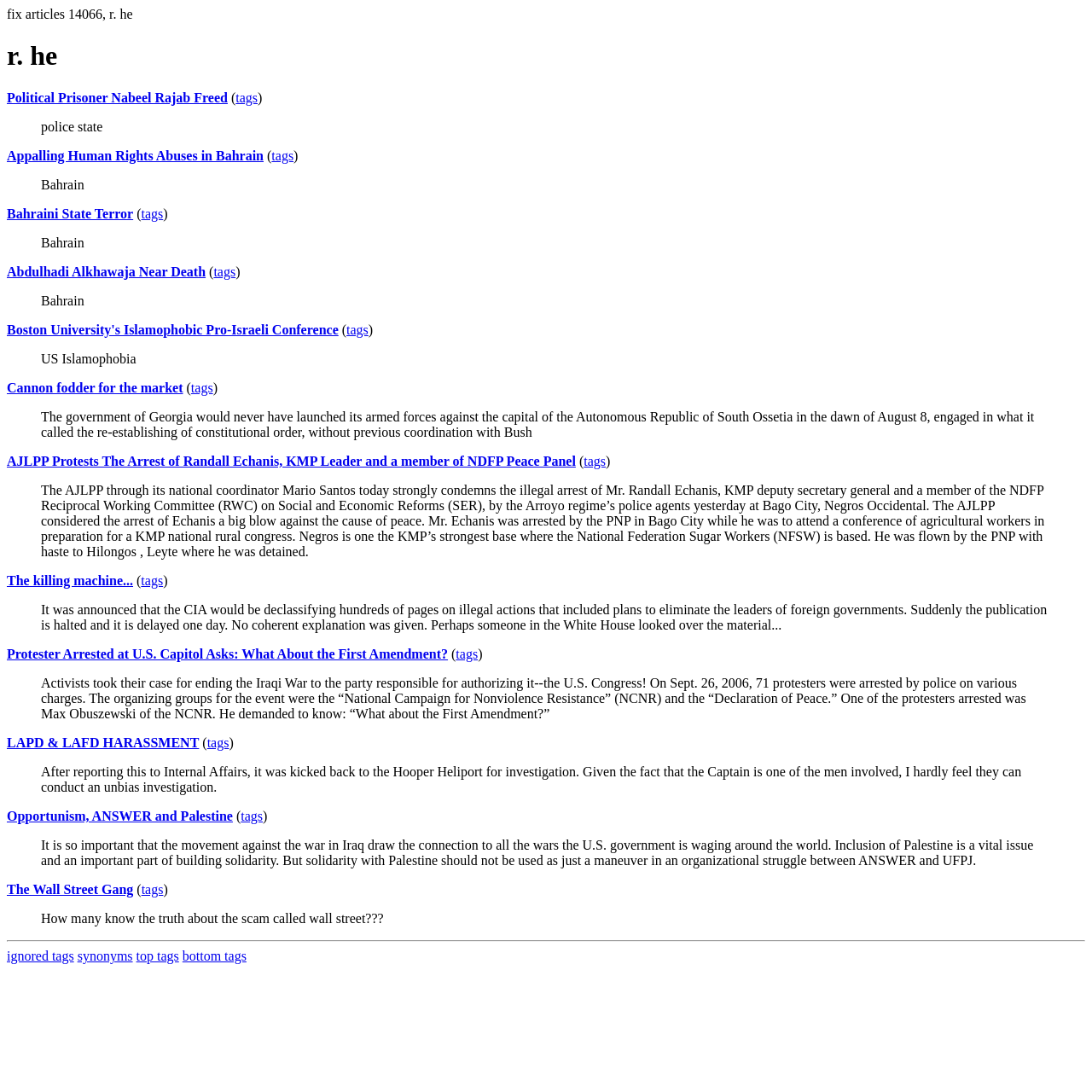Find the bounding box coordinates of the UI element according to this description: "LAPD & LAFD HARASSMENT".

[0.006, 0.673, 0.182, 0.687]